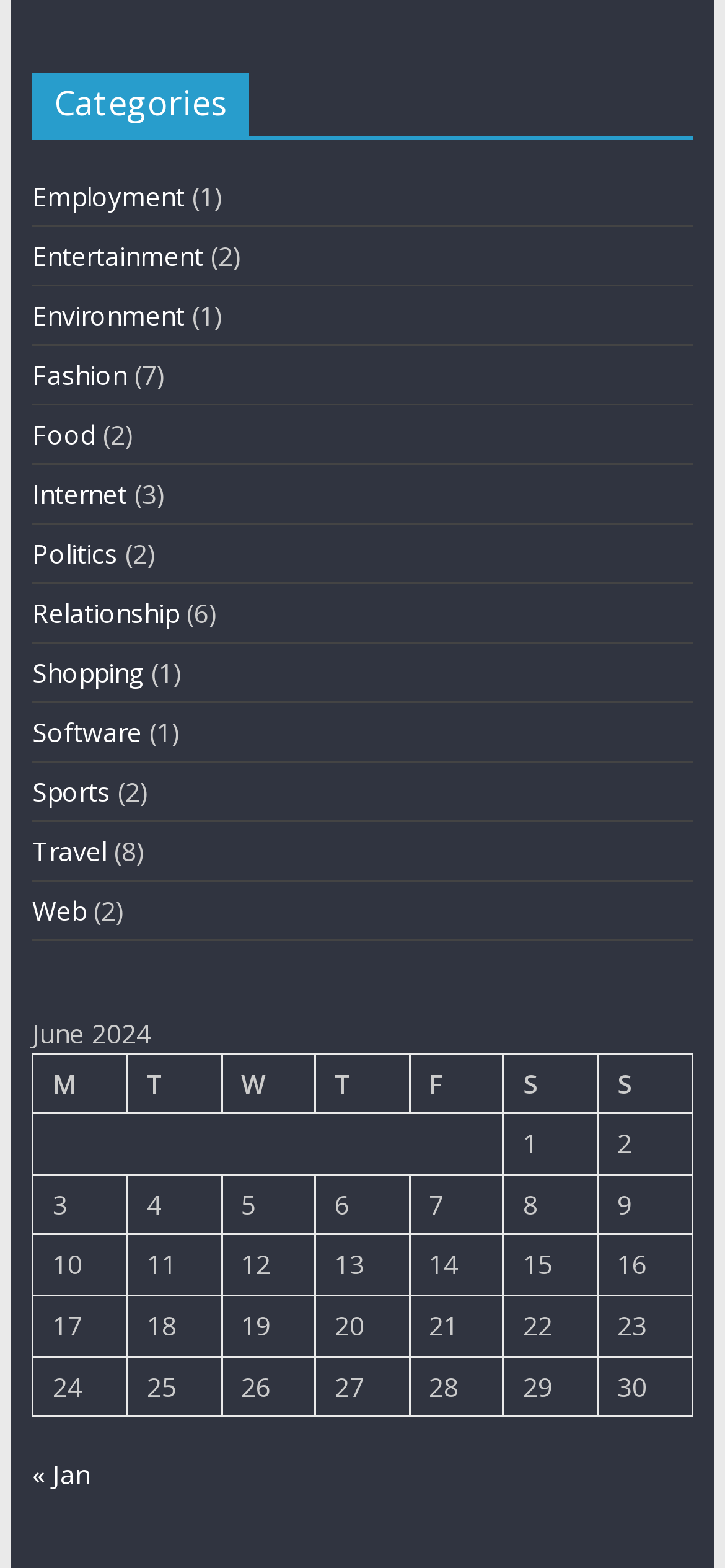What is the navigation option below the table?
Can you give a detailed and elaborate answer to the question?

Below the table, there is a navigation section with a link '« Jan' and some static text. The navigation option is to move to previous and next months.